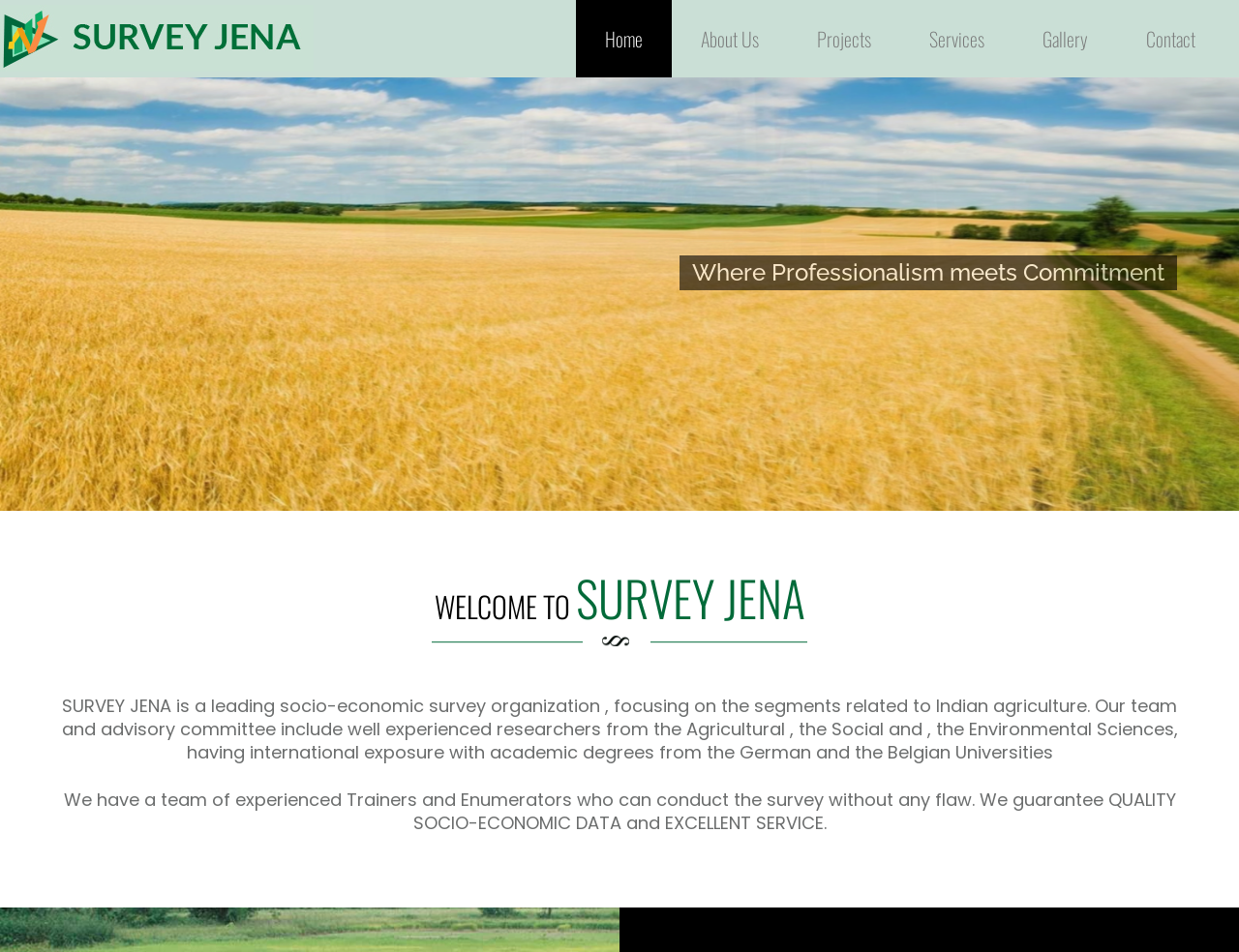Use the information in the screenshot to answer the question comprehensively: What does SURVEY JENA guarantee?

The guarantee of SURVEY JENA can be found in the StaticText 'We guarantee QUALITY SOCIO-ECONOMIC DATA and EXCELLENT SERVICE...'.